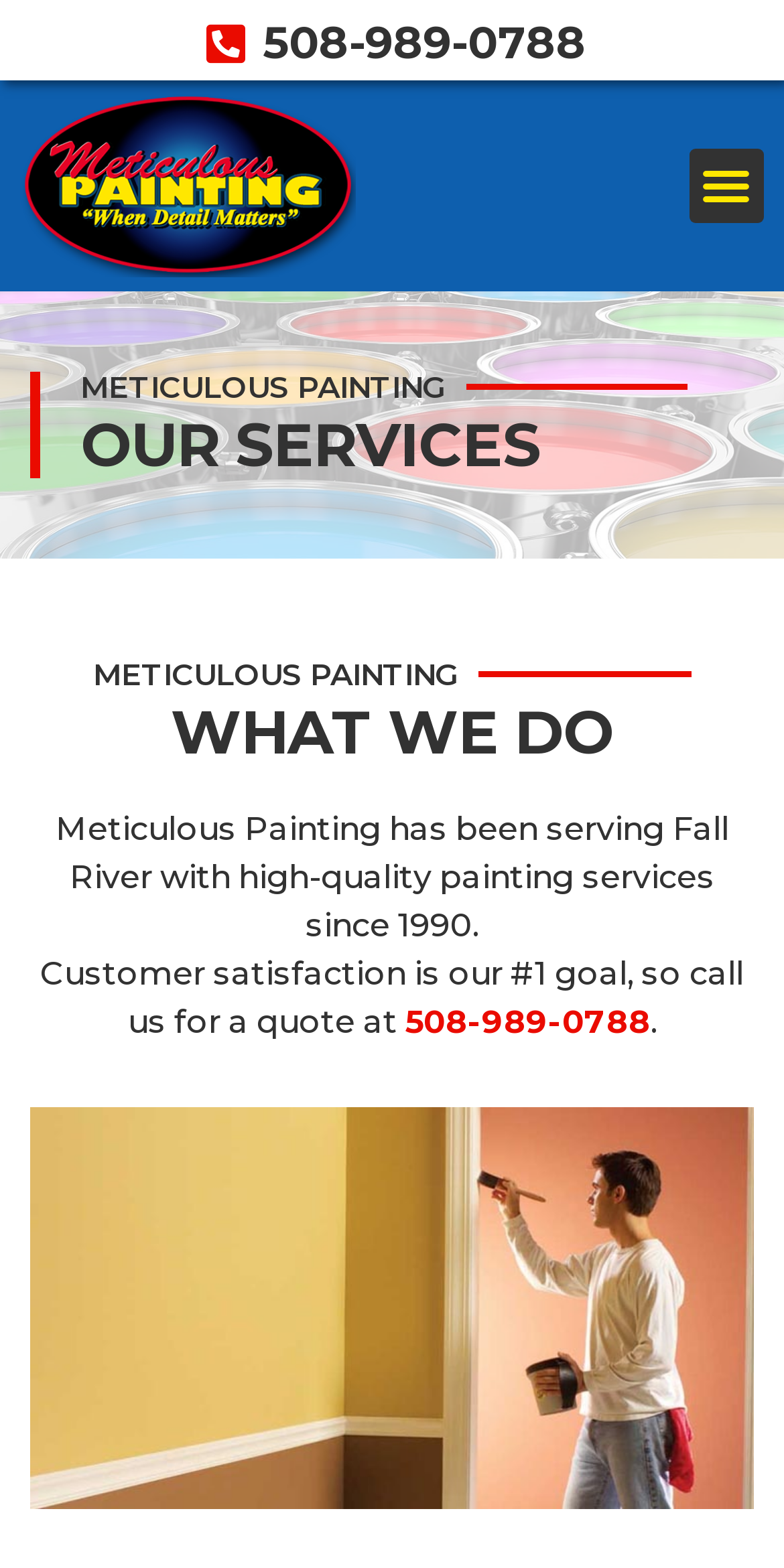What is the company's goal?
Refer to the image and provide a one-word or short phrase answer.

Customer satisfaction